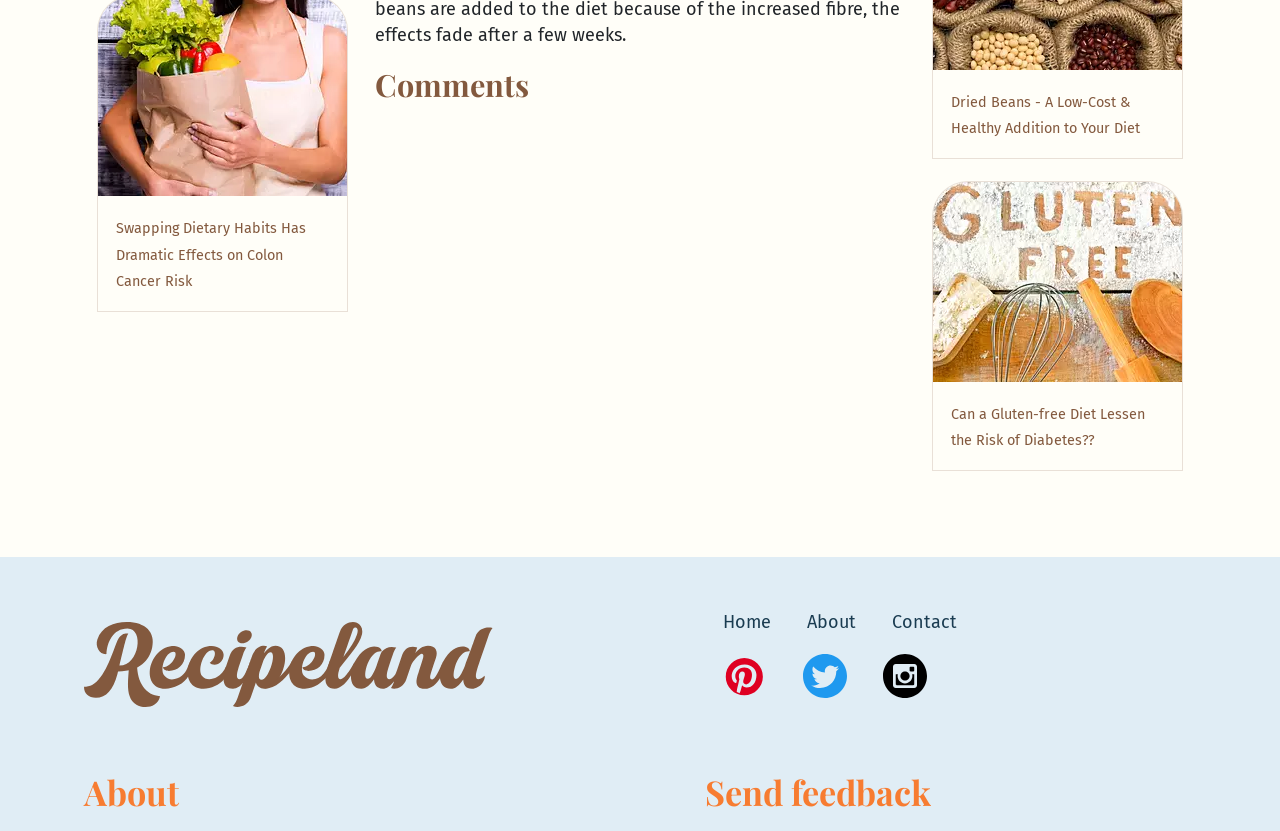Find the bounding box coordinates for the HTML element described in this sentence: "title="Follow us on X (Twitter)"". Provide the coordinates as four float numbers between 0 and 1, in the format [left, top, right, bottom].

[0.613, 0.776, 0.676, 0.85]